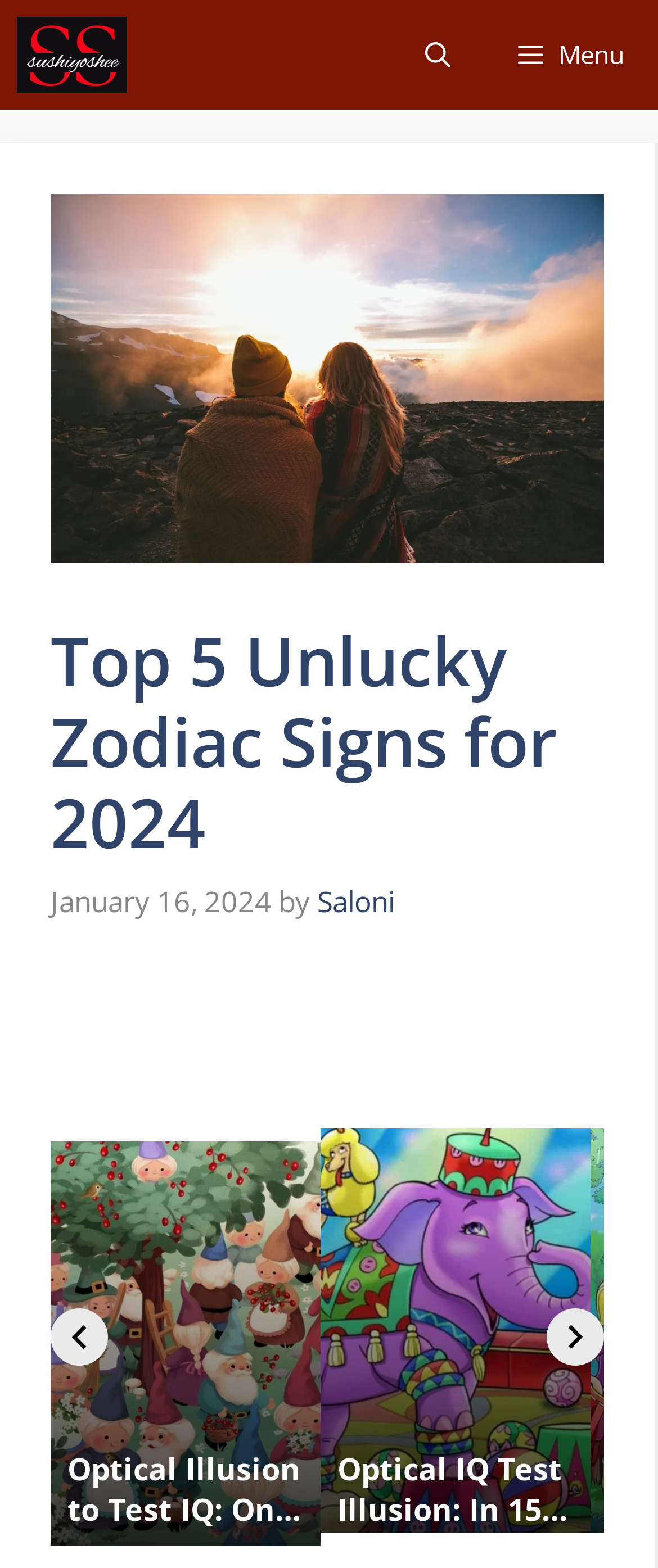Specify the bounding box coordinates of the region I need to click to perform the following instruction: "Click the menu button". The coordinates must be four float numbers in the range of 0 to 1, i.e., [left, top, right, bottom].

[0.736, 0.0, 1.0, 0.07]